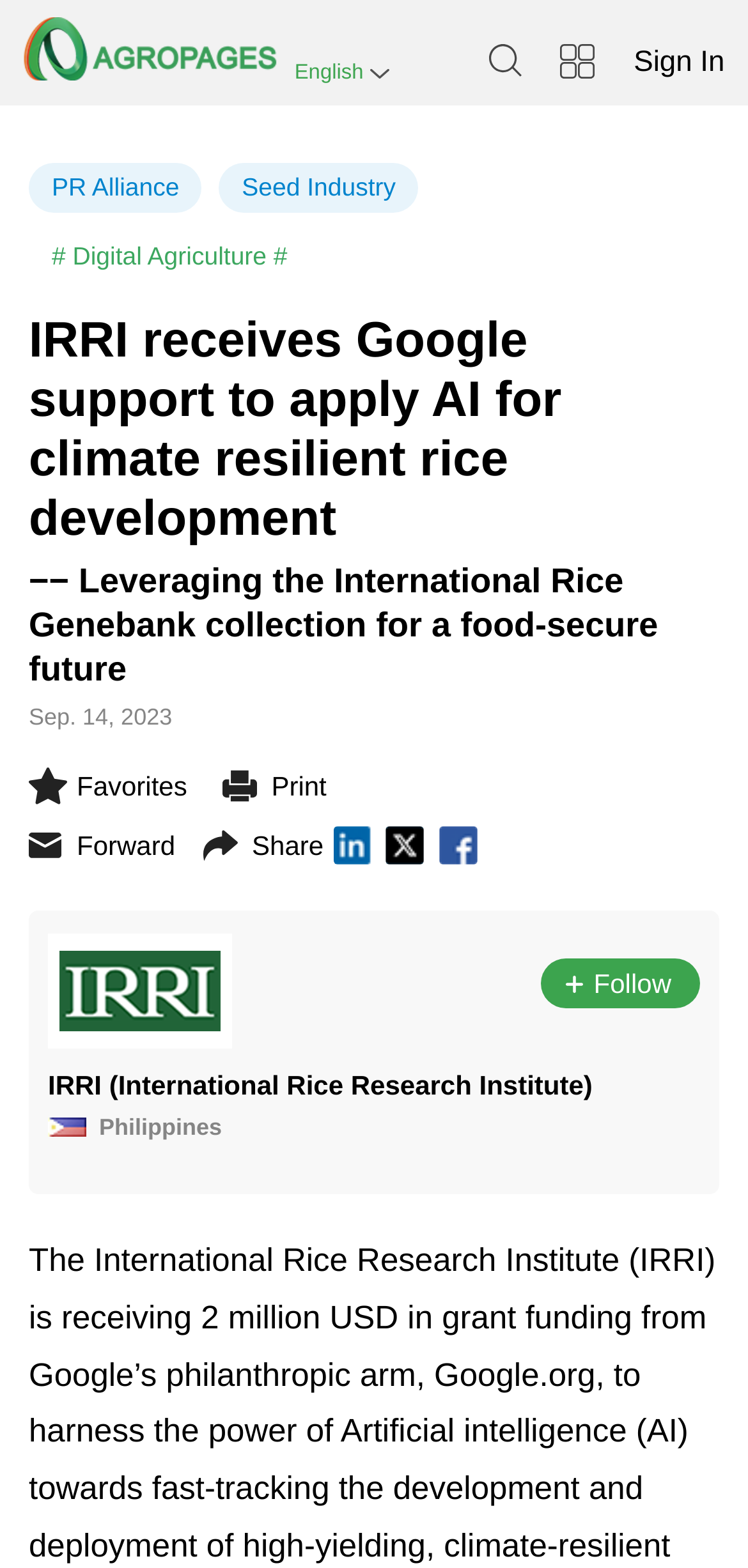Given the description # Digital Agriculture #, predict the bounding box coordinates of the UI element. Ensure the coordinates are in the format (top-left x, top-left y, bottom-right x, bottom-right y) and all values are between 0 and 1.

[0.038, 0.148, 0.415, 0.18]